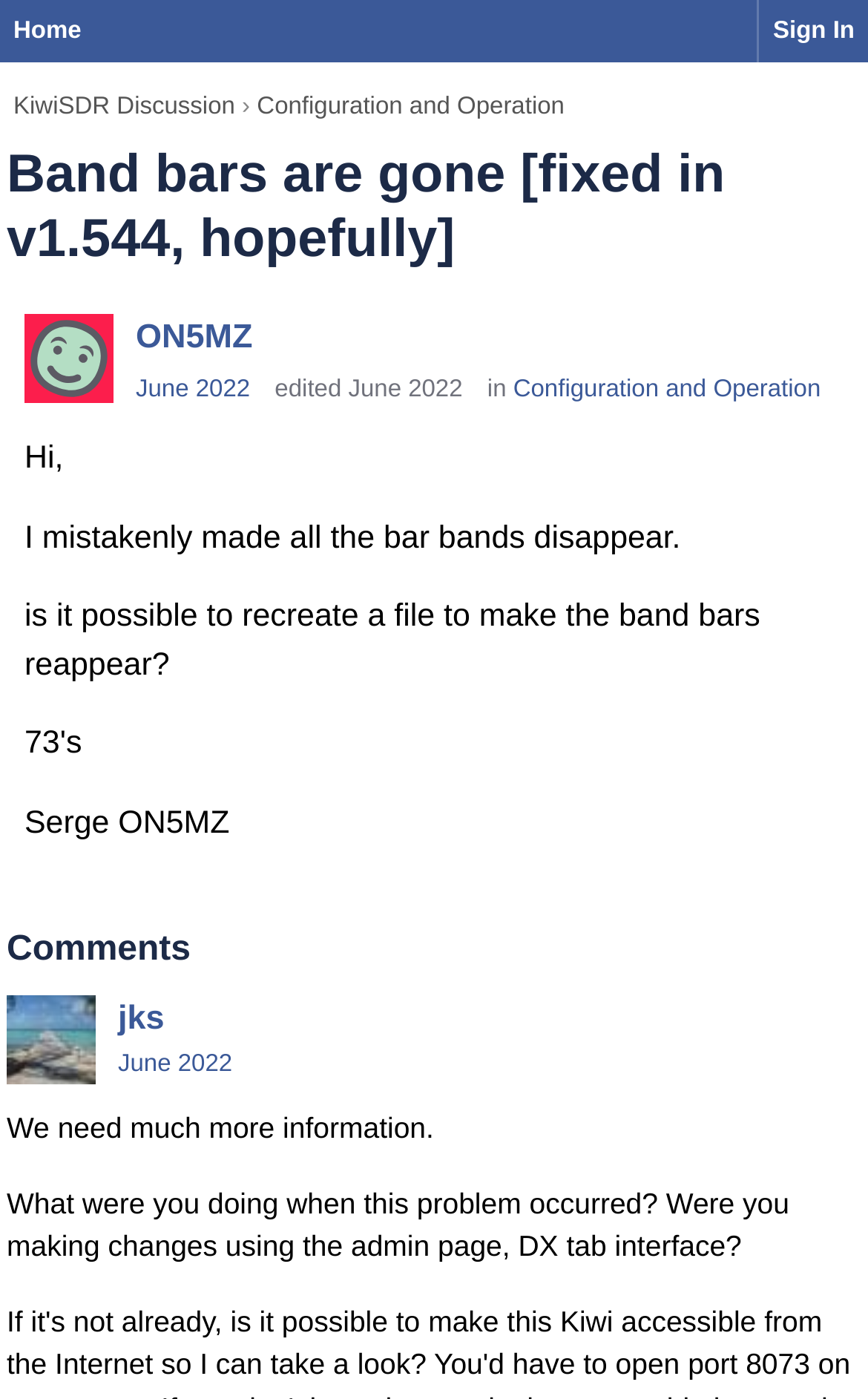Kindly respond to the following question with a single word or a brief phrase: 
Who is the author of the original post?

Serge ON5MZ